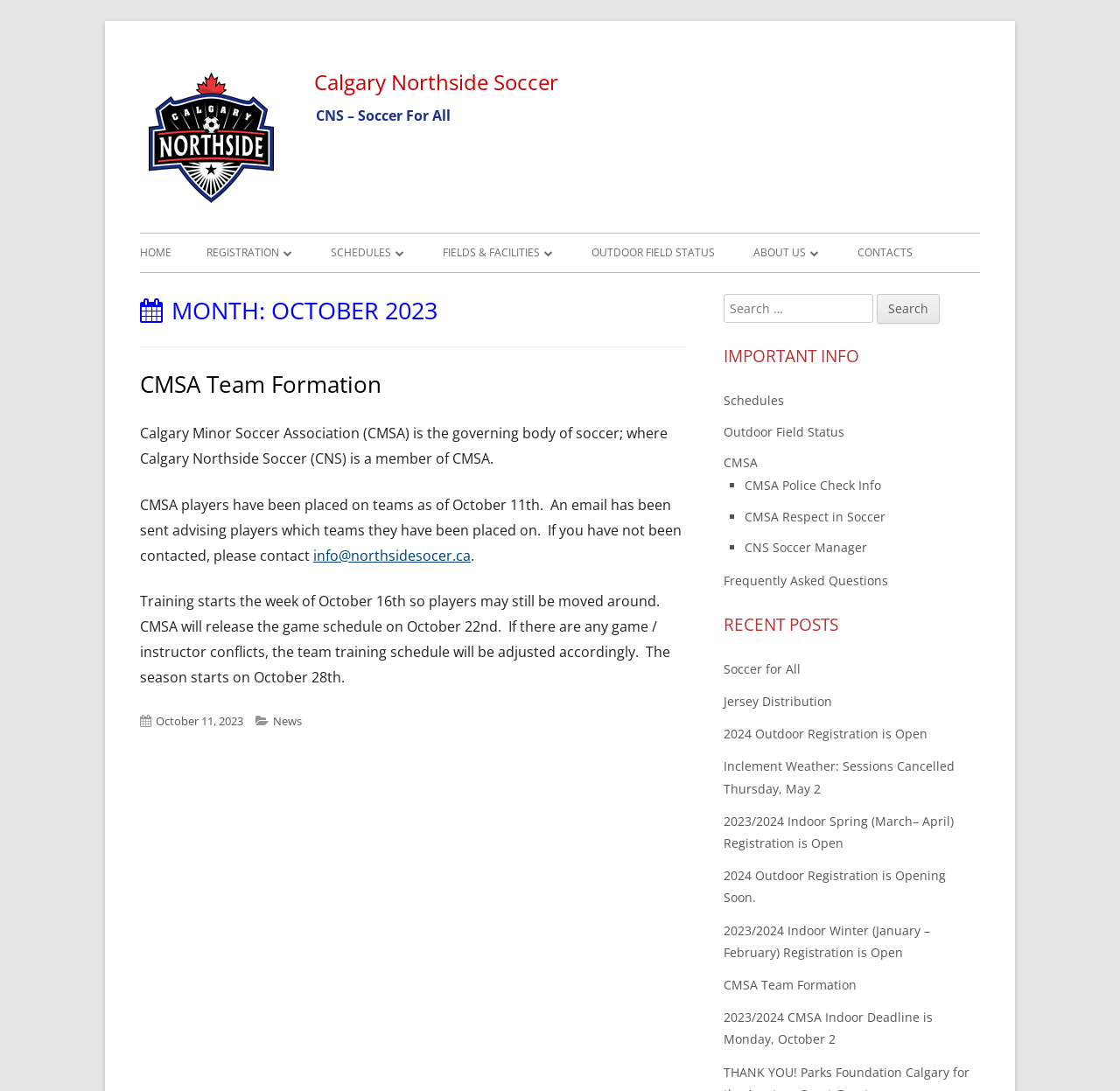Please identify the bounding box coordinates of the region to click in order to complete the given instruction: "View the 'CMSA Team Formation' page". The coordinates should be four float numbers between 0 and 1, i.e., [left, top, right, bottom].

[0.125, 0.338, 0.341, 0.367]